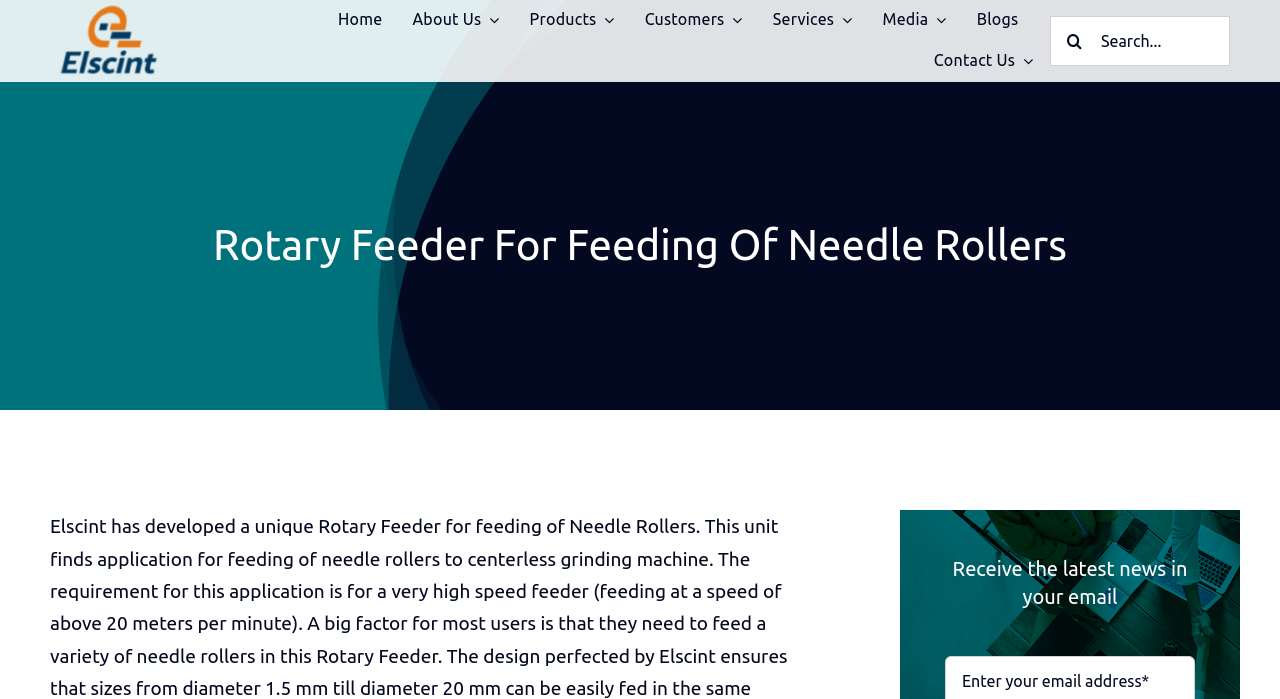Identify the bounding box coordinates of the area you need to click to perform the following instruction: "Go to the home page".

[0.264, 0.0, 0.299, 0.059]